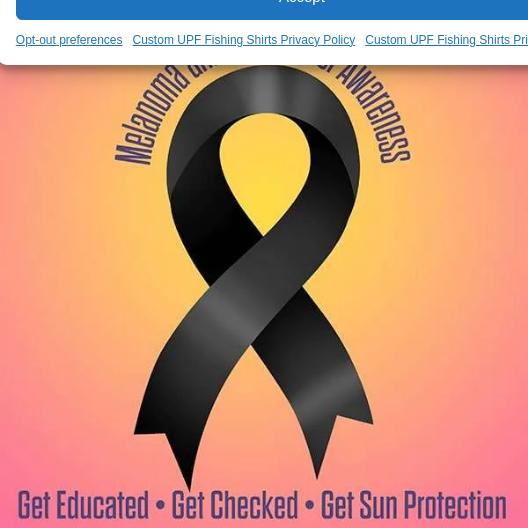Using the information in the image, could you please answer the following question in detail:
What month is being promoted in the design?

The caption states that the design draws attention to Skin Cancer Awareness Month, which means that the month being promoted is Skin Cancer Awareness Month.